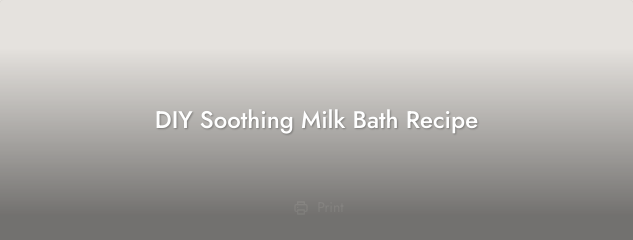Observe the image and answer the following question in detail: What enhances the bath's soothing properties?

According to the caption, the recipe suggests that simple ingredients like milk, Epsom salt, and essential oils can enhance the bath's soothing properties, which implies that these ingredients are responsible for the bath's calming effects.